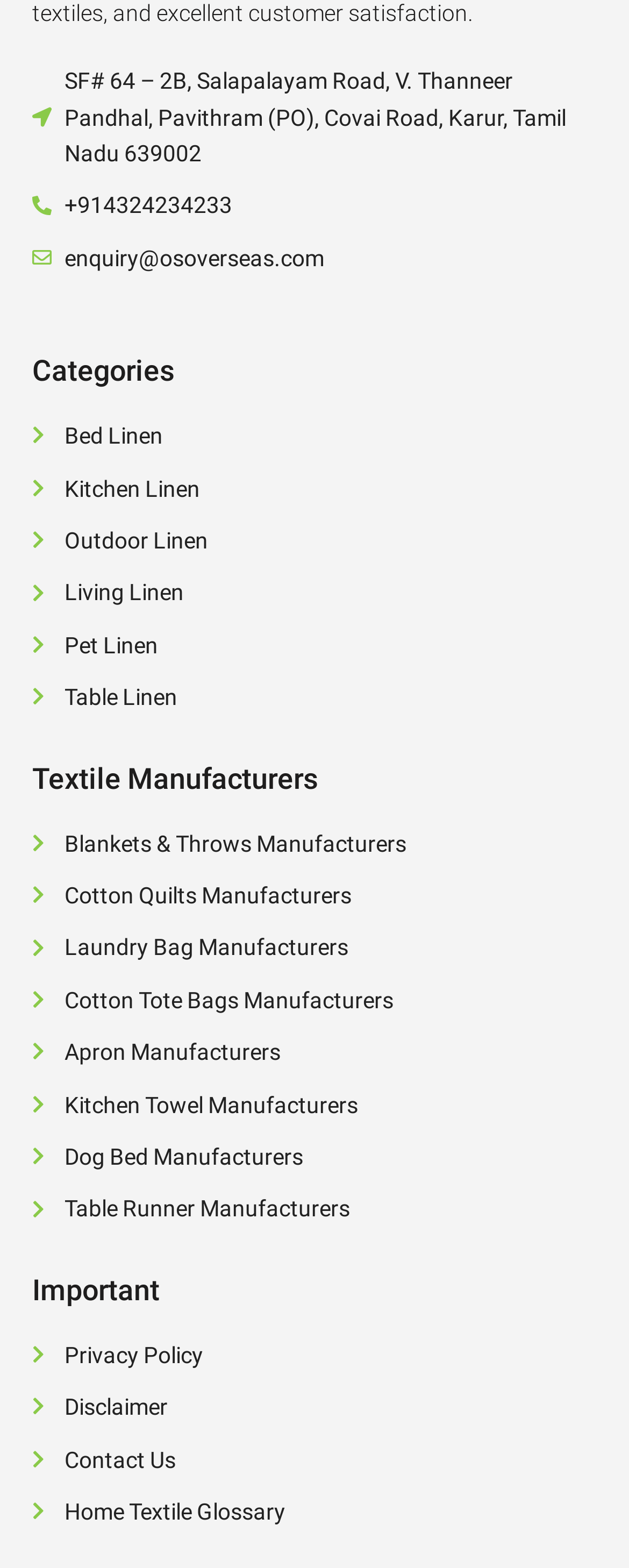What is the address of the company?
Look at the screenshot and give a one-word or phrase answer.

SF# 64 – 2B, Salapalayam Road, V. Thanneer Pandhal, Pavithram (PO), Covai Road, Karur, Tamil Nadu 639002